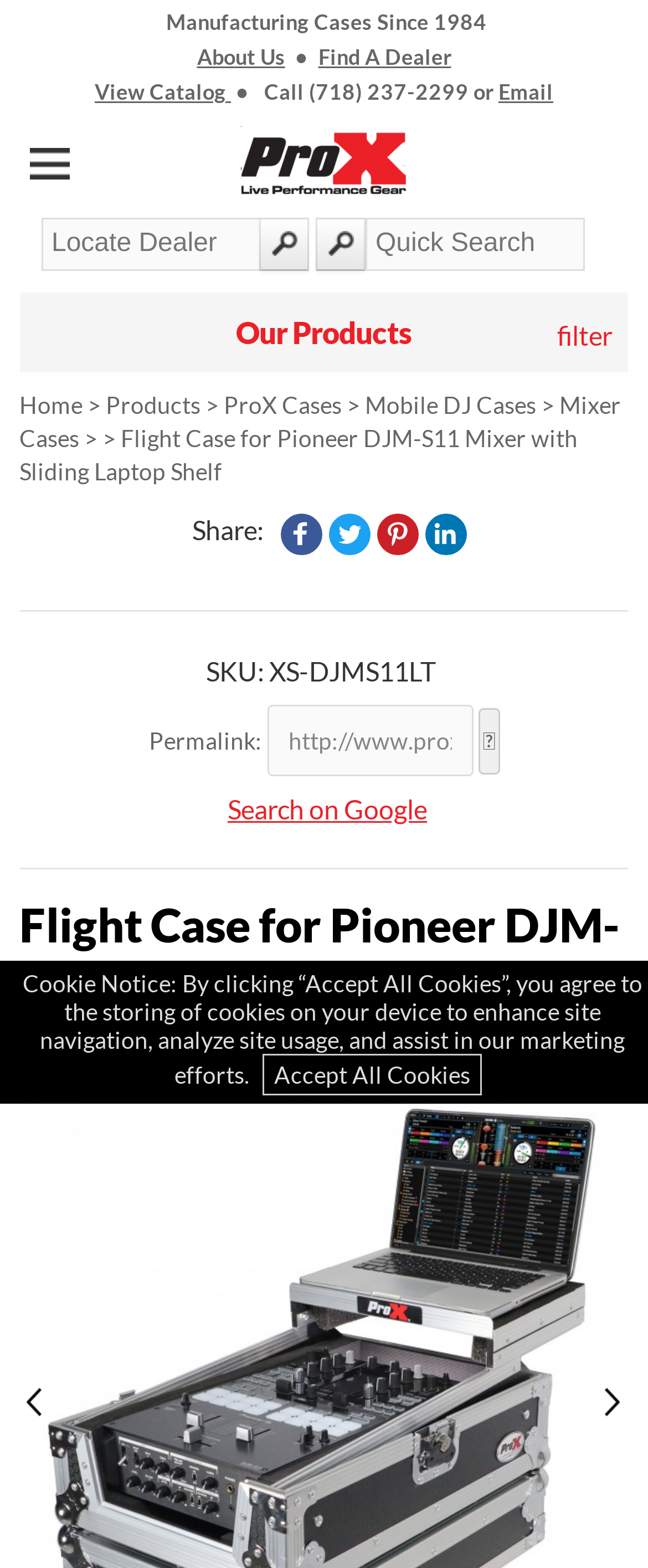Extract the main heading from the webpage content.

Flight Case for Pioneer DJM-S11 Mixer with Sliding Laptop Shelf